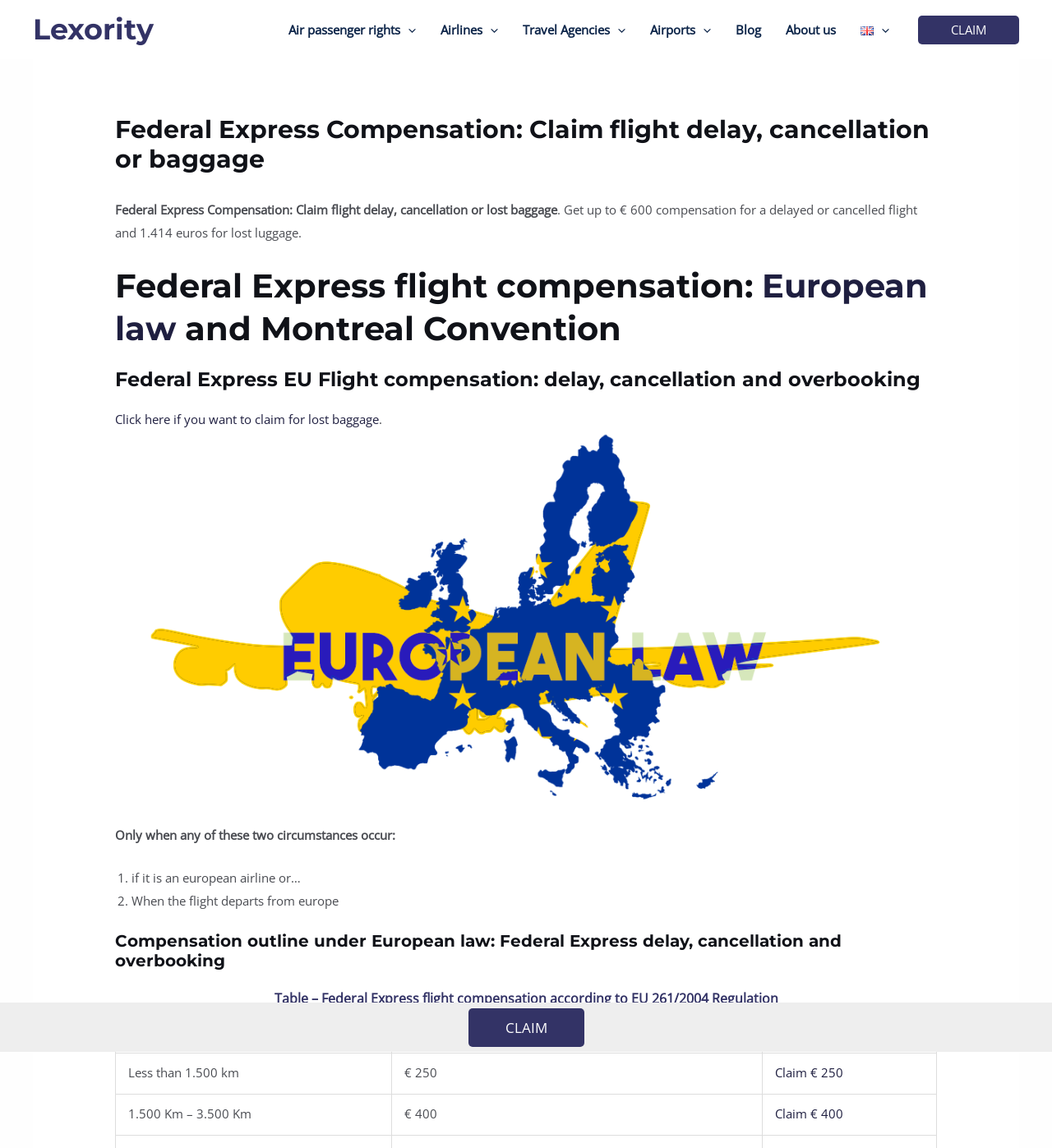Determine the bounding box of the UI component based on this description: "parent_node: Airlines aria-label="Menu Toggle"". The bounding box coordinates should be four float values between 0 and 1, i.e., [left, top, right, bottom].

[0.459, 0.001, 0.473, 0.051]